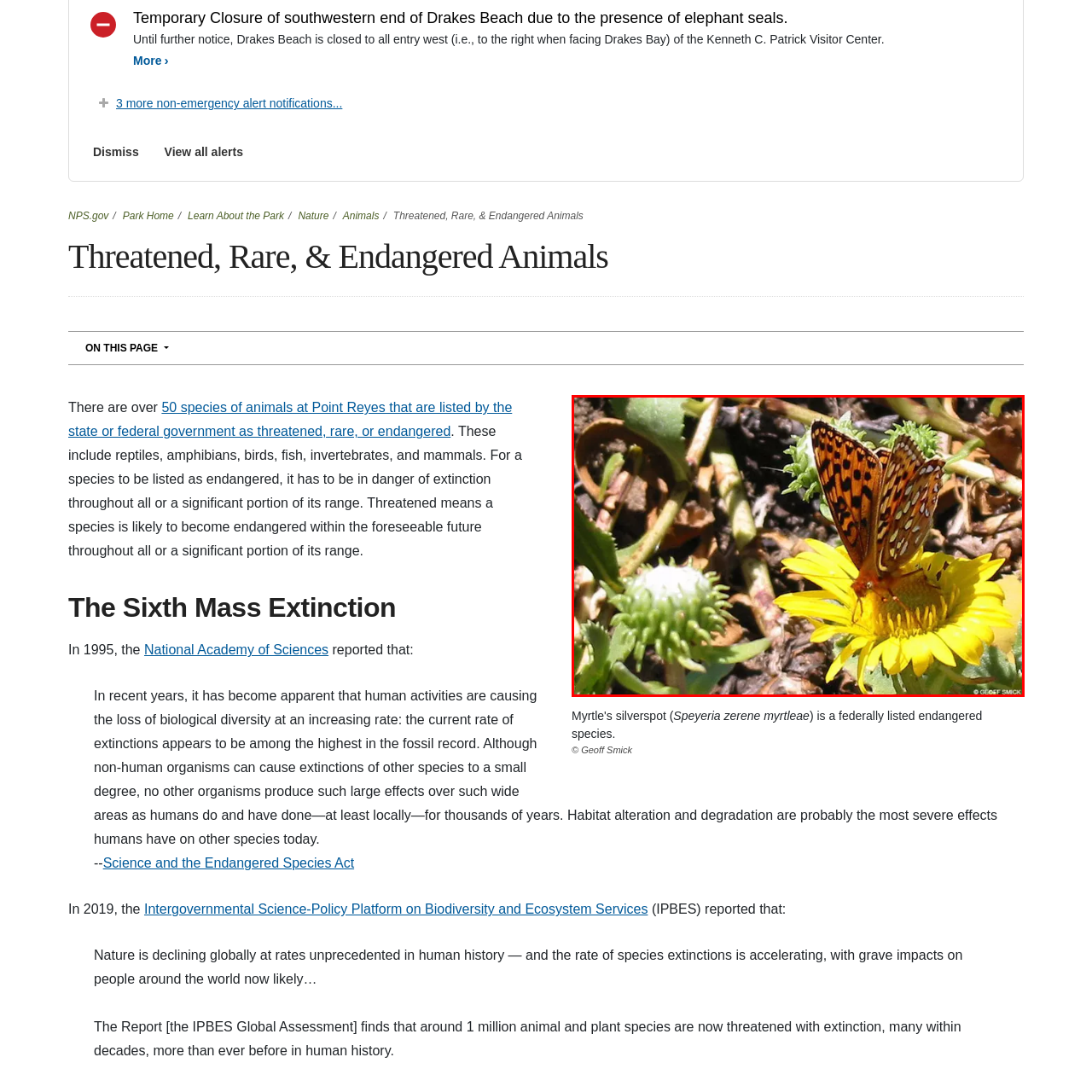Generate a meticulous caption for the image that is highlighted by the red boundary line.

This image features a striking Speyeria zerene myrtleae, known for its vibrant orange wings adorned with intricate black and silver spots. The butterfly is perched on a bright yellow flower, gathering nectar amidst lush green foliage. This species is federally listed as endangered, highlighting the importance of conservation efforts for its survival. The photograph, captured by Geoff Smick, illustrates the delicate beauty of this threatened butterfly and underscores the ecological significance of preserving its habitat.